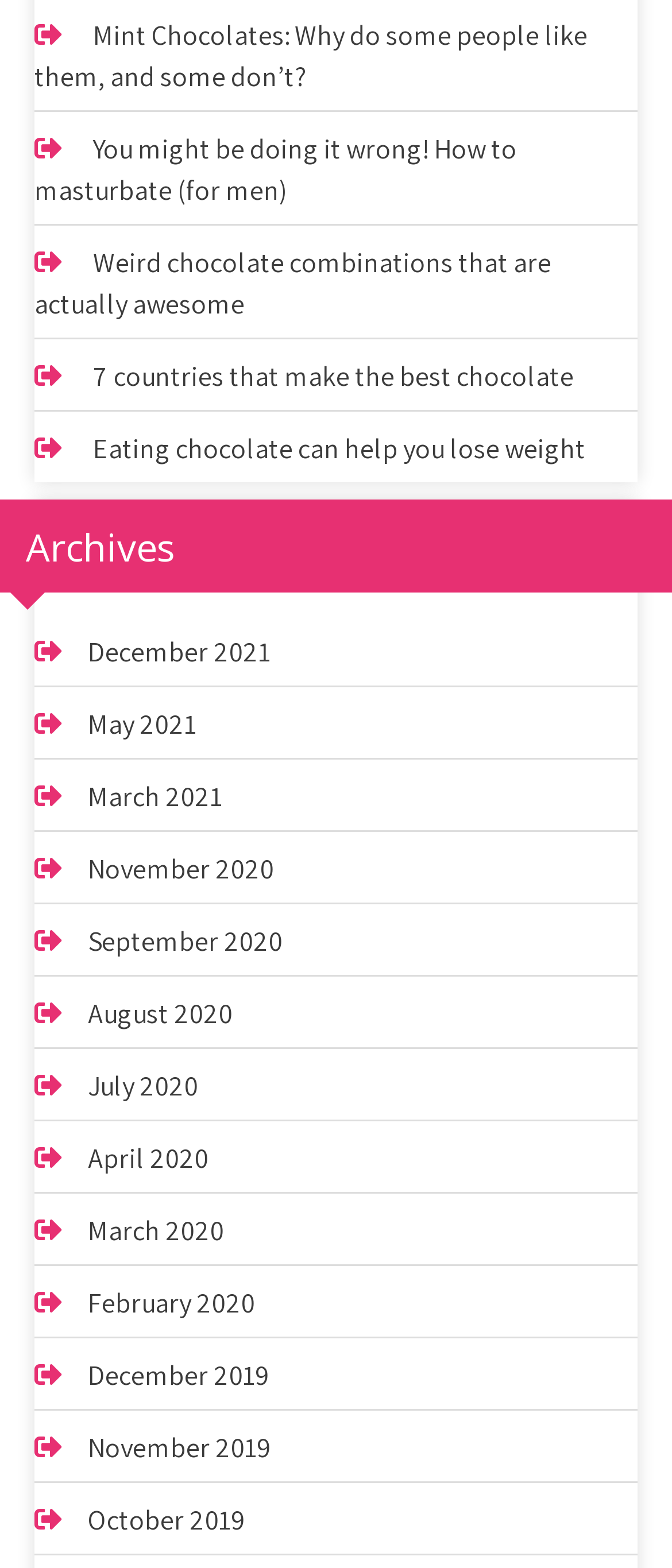Mark the bounding box of the element that matches the following description: "September 2020".

[0.131, 0.589, 0.421, 0.612]